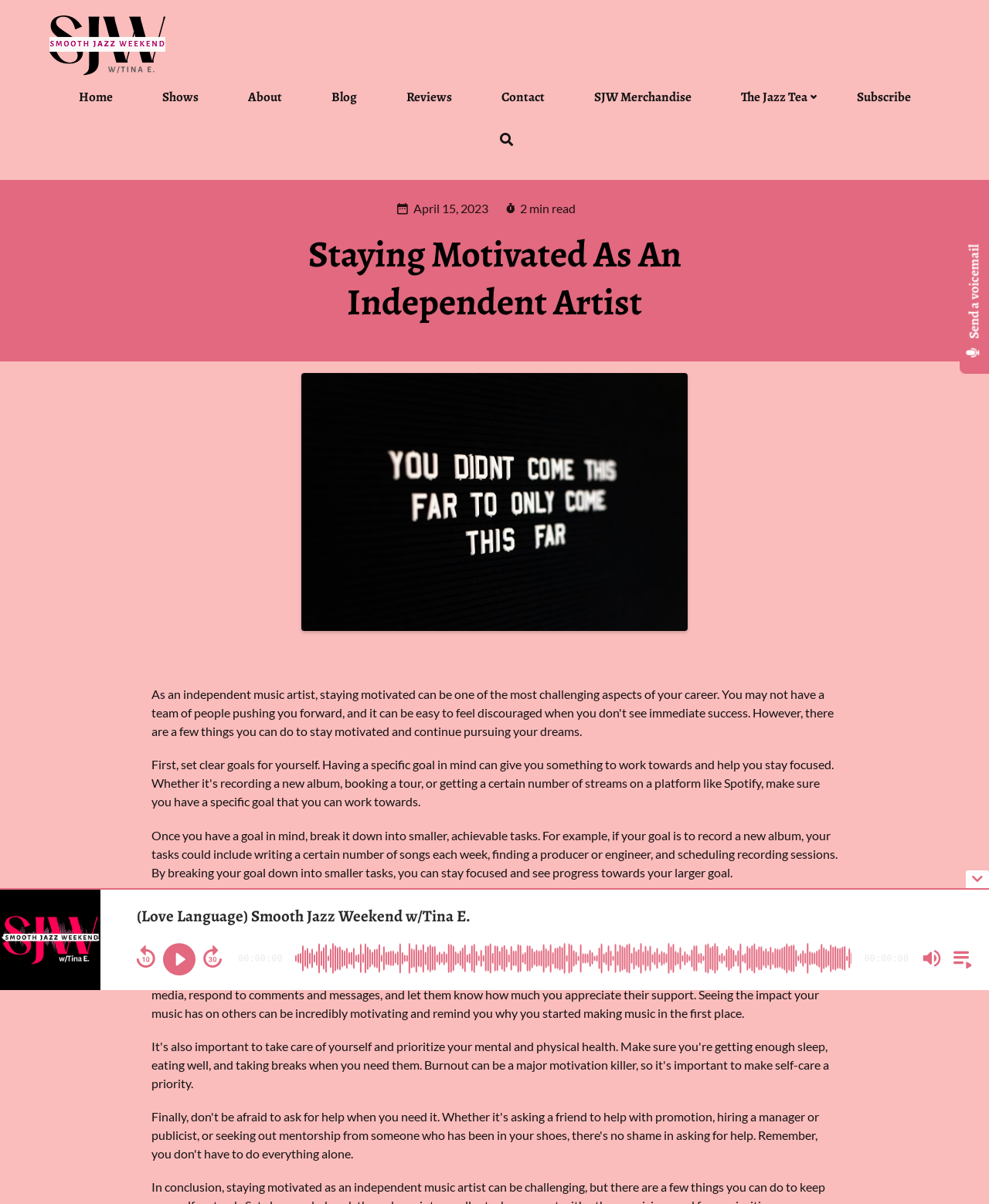Provide the bounding box coordinates of the UI element that matches the description: "aria-label="More Episodes"".

[0.959, 0.785, 0.982, 0.804]